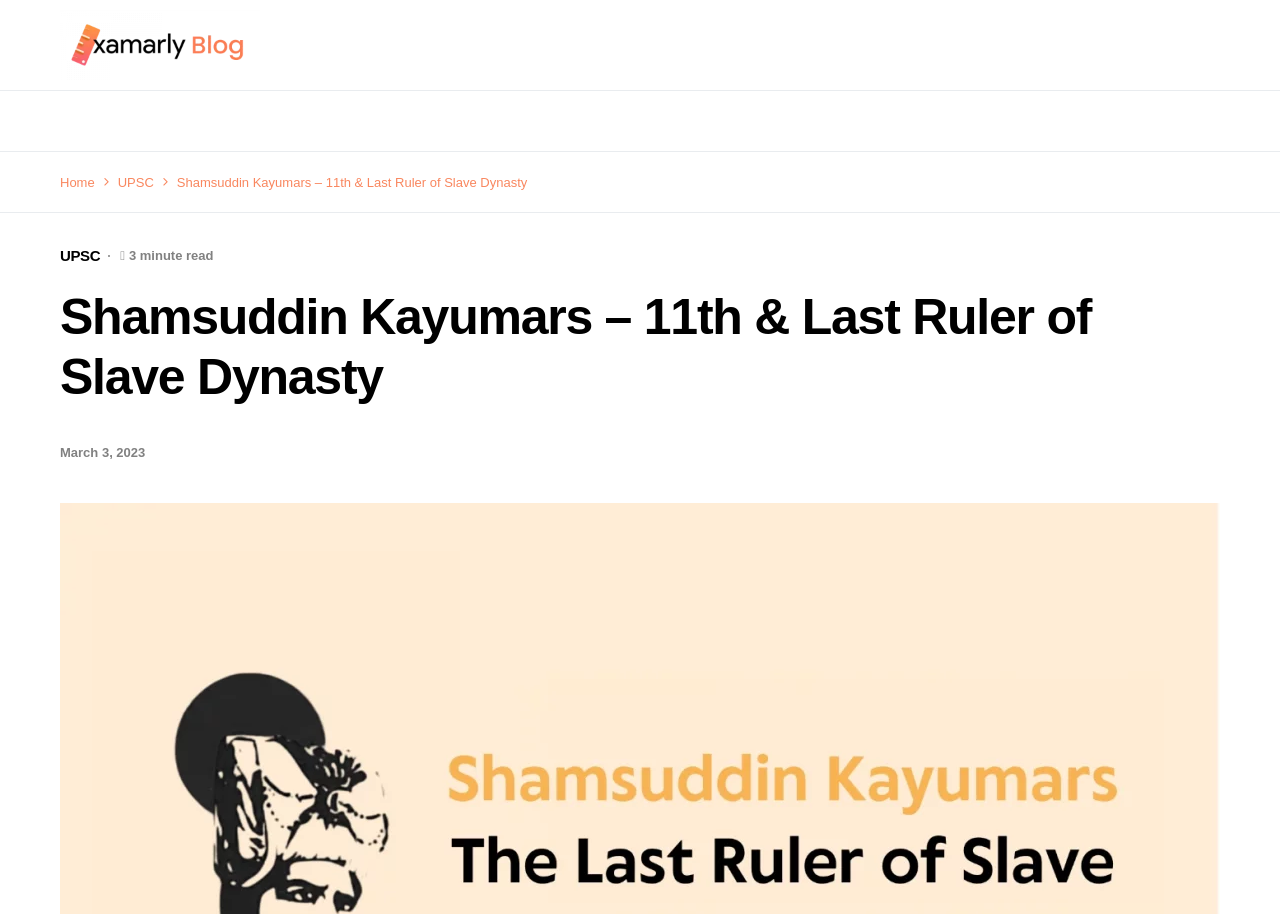Identify the bounding box coordinates for the UI element that matches this description: "Home".

[0.047, 0.191, 0.074, 0.208]